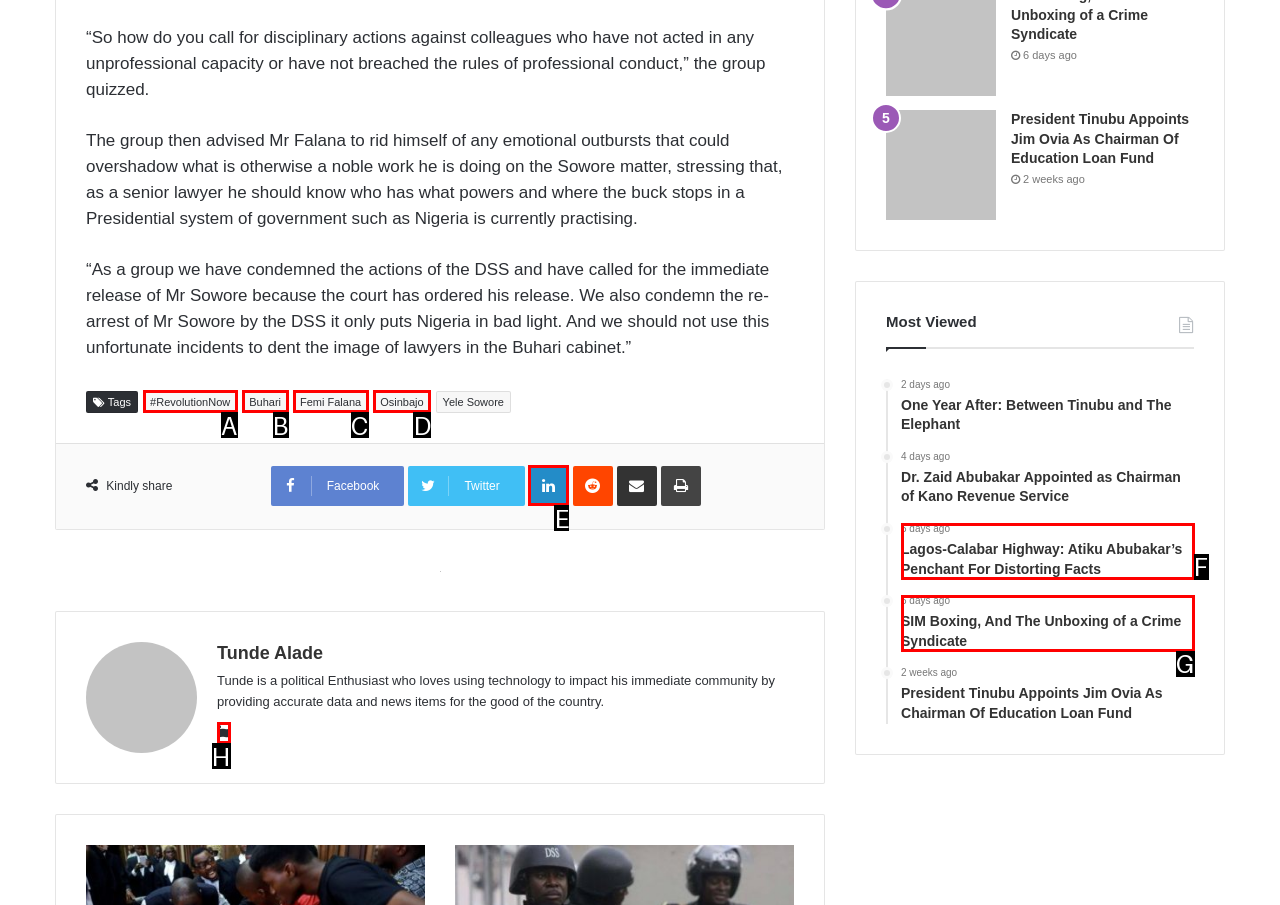Determine which HTML element should be clicked to carry out the following task: Visit Tunde Alade's website Respond with the letter of the appropriate option.

H